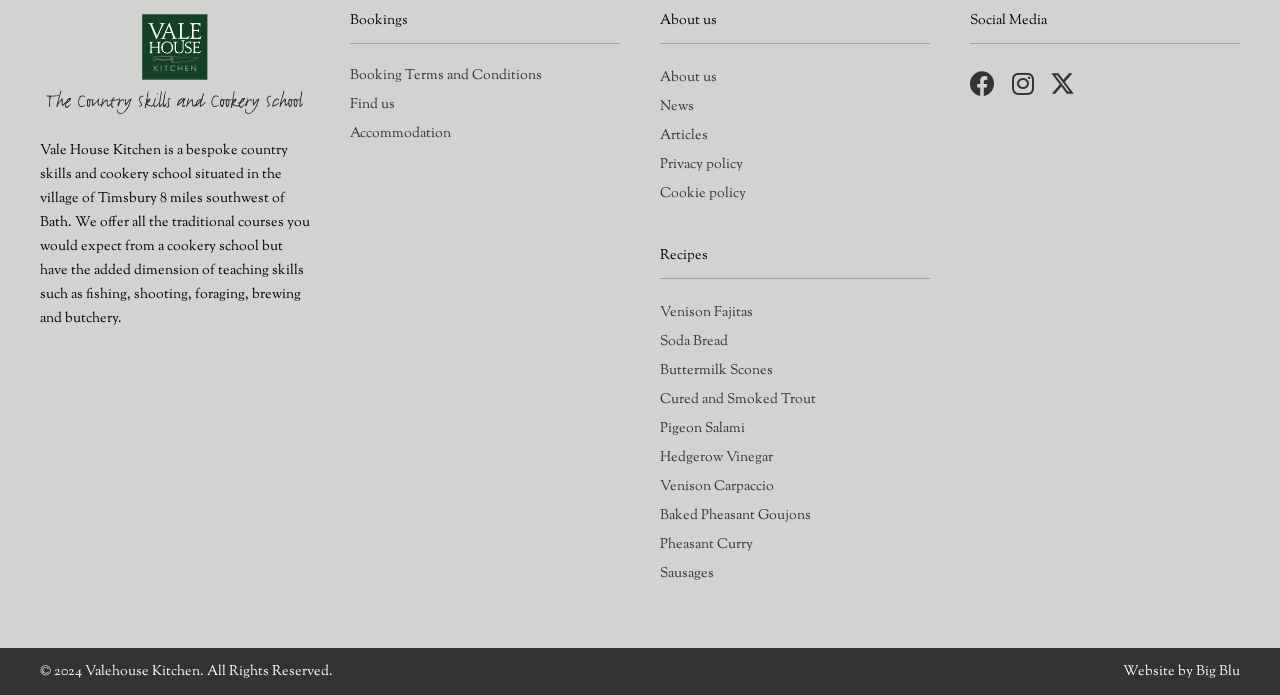Locate the bounding box coordinates of the element I should click to achieve the following instruction: "Visit Website by Big Blu".

[0.877, 0.952, 0.969, 0.981]